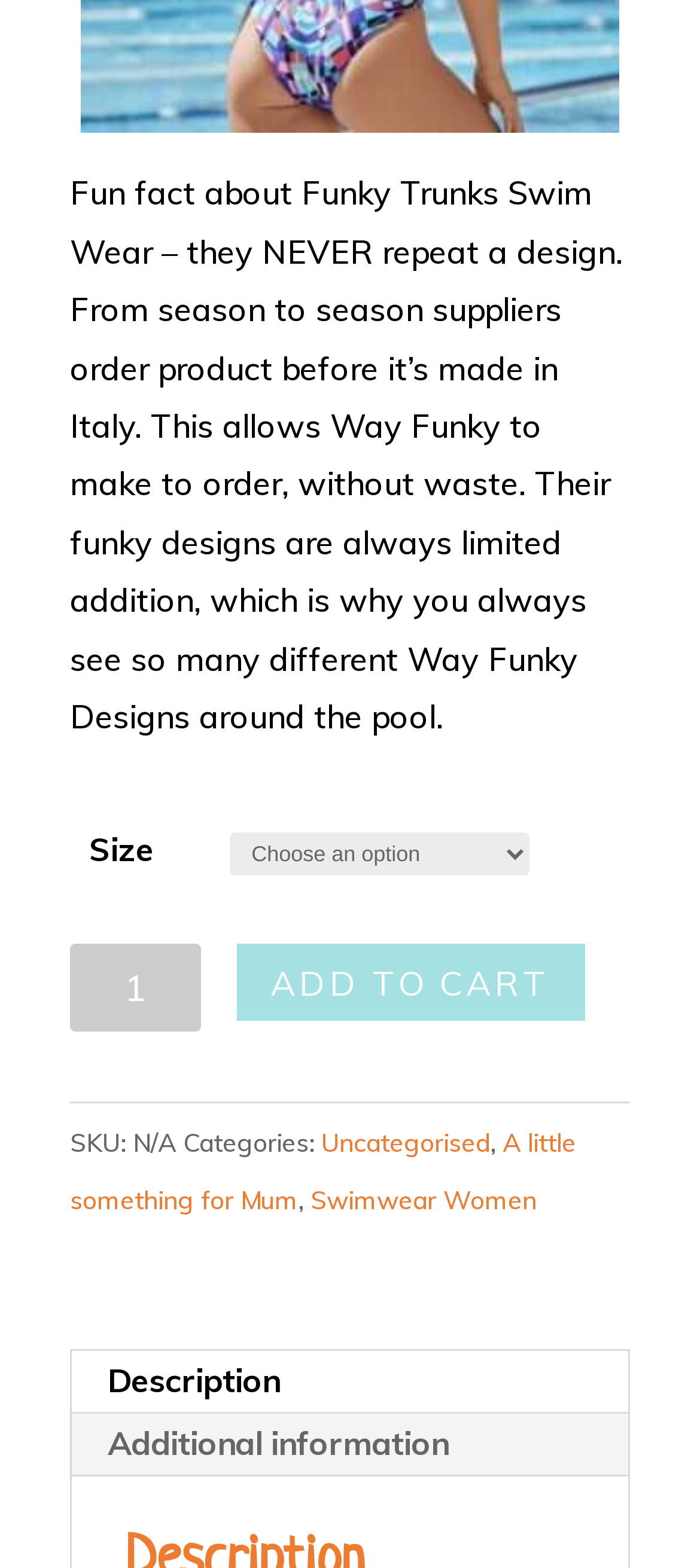Refer to the image and provide an in-depth answer to the question:
What is the brand of the swimwear?

The brand of the swimwear can be inferred from the fun fact mentioned at the top of the webpage, which states that Funky Trunks never repeat a design.